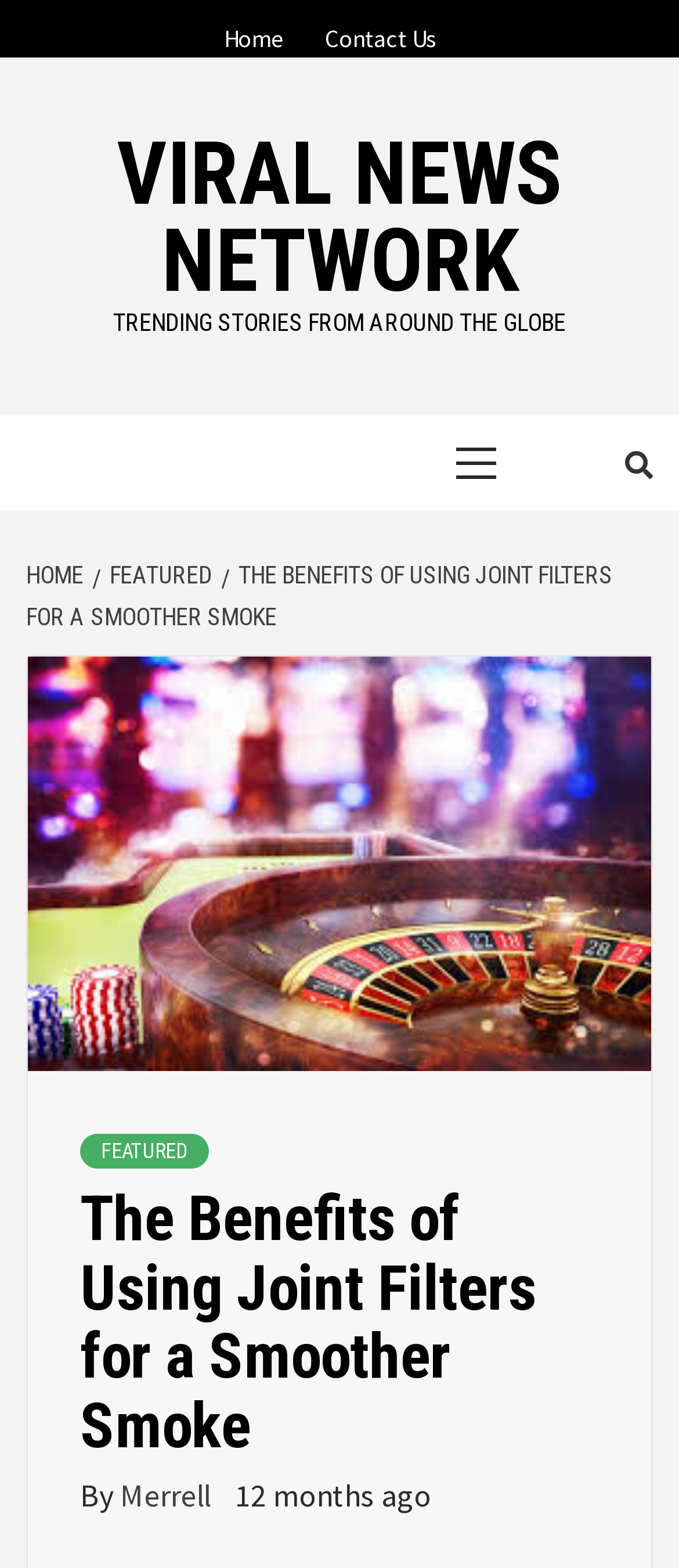For the following element description, predict the bounding box coordinates in the format (top-left x, top-left y, bottom-right x, bottom-right y). All values should be floating point numbers between 0 and 1. Description: Viral News Network

[0.172, 0.079, 0.828, 0.199]